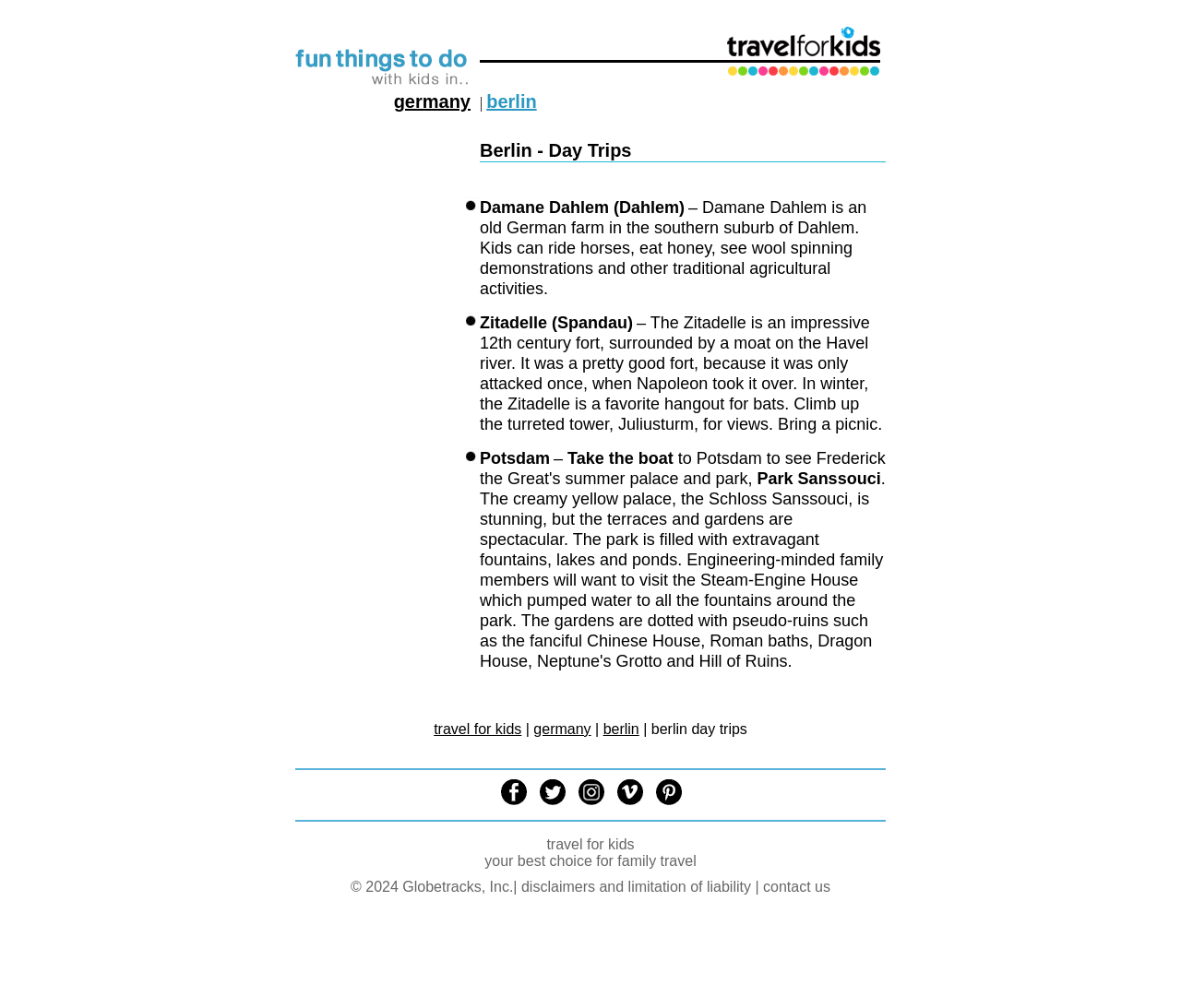Please find the bounding box coordinates of the clickable region needed to complete the following instruction: "View the 'Berlin - Day Trips' section". The bounding box coordinates must consist of four float numbers between 0 and 1, i.e., [left, top, right, bottom].

[0.406, 0.139, 0.75, 0.161]